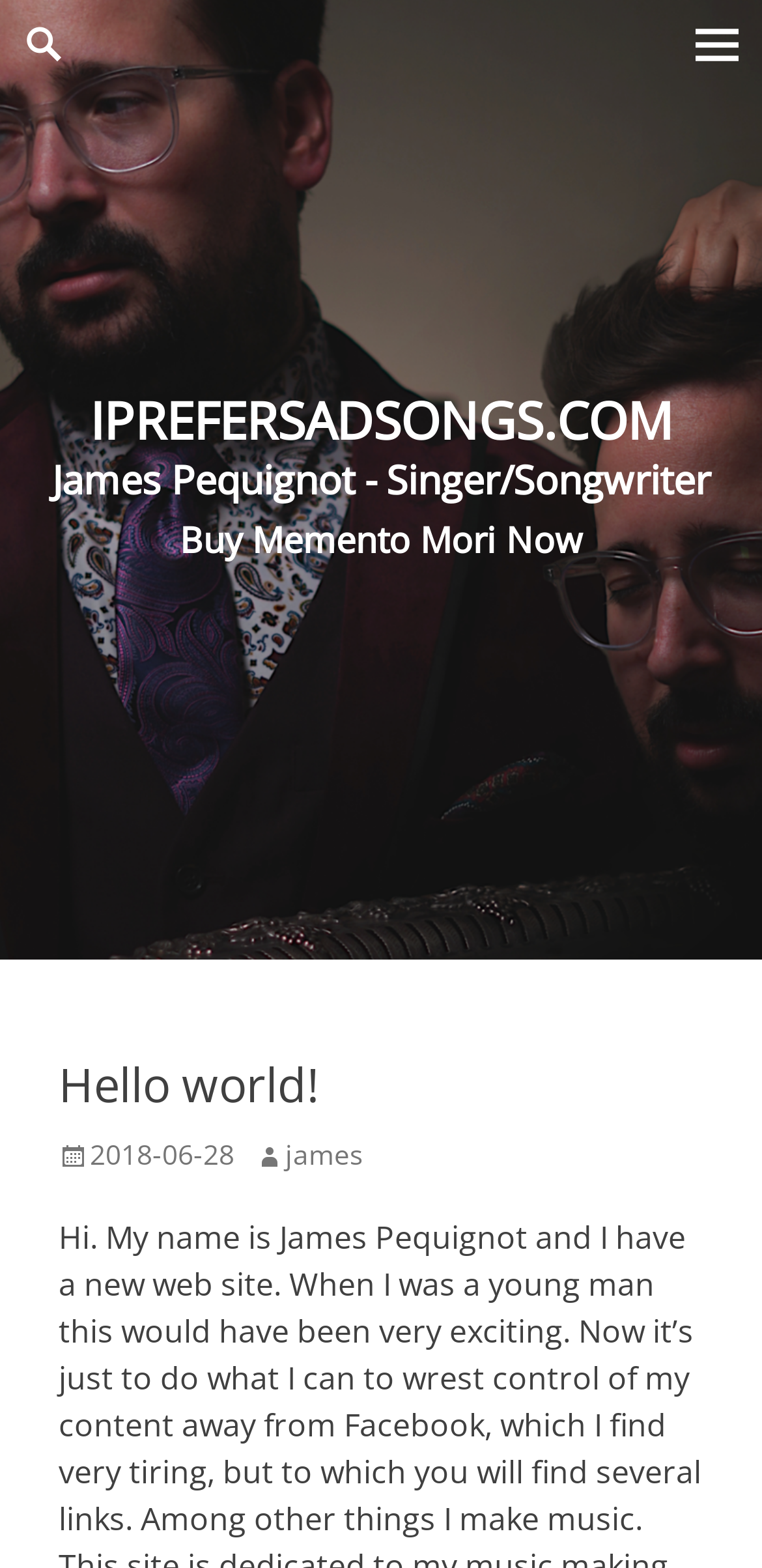What can be bought on this webpage?
By examining the image, provide a one-word or phrase answer.

Memento Mori